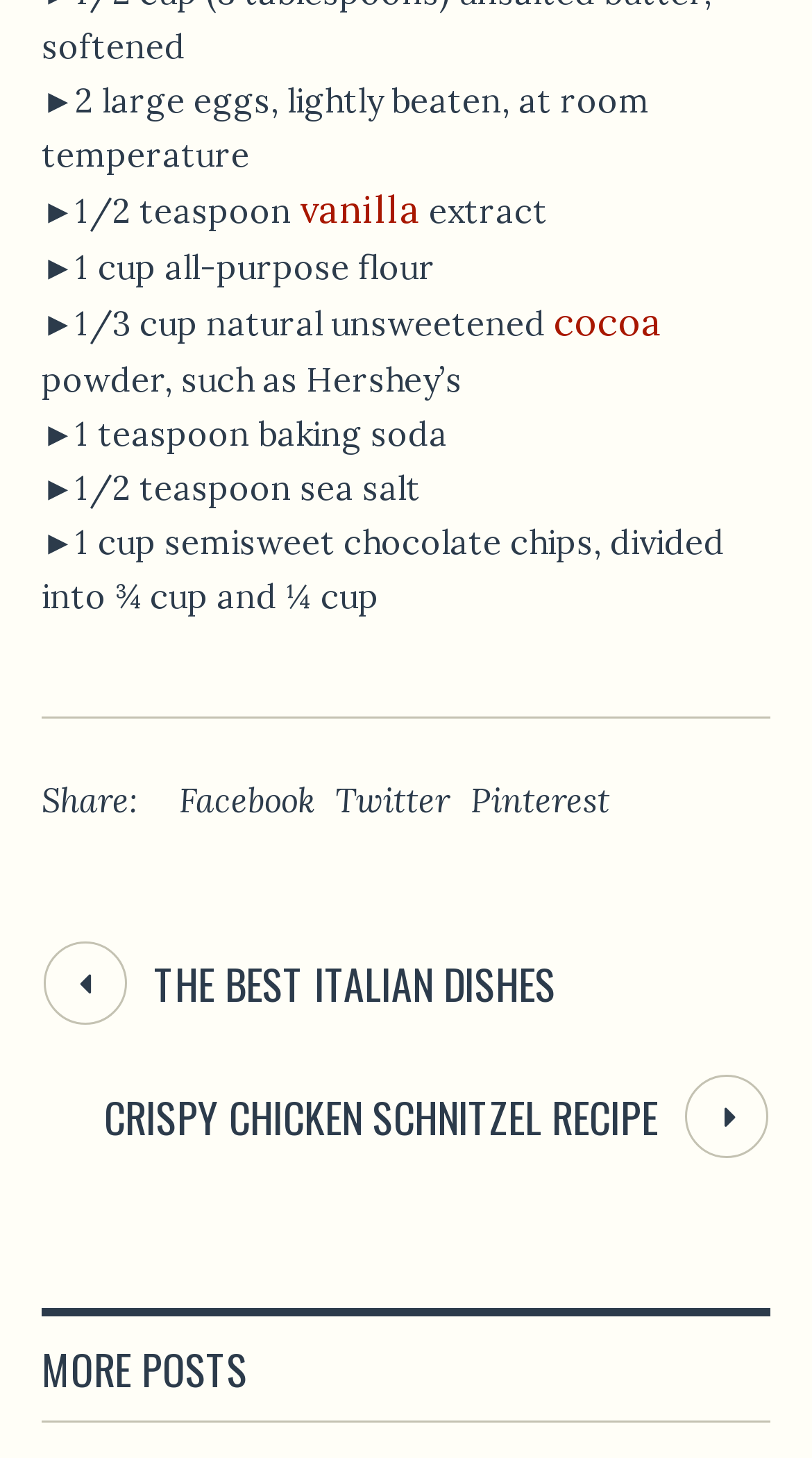What type of powder is mentioned in the recipe?
Provide a short answer using one word or a brief phrase based on the image.

Cocoa powder